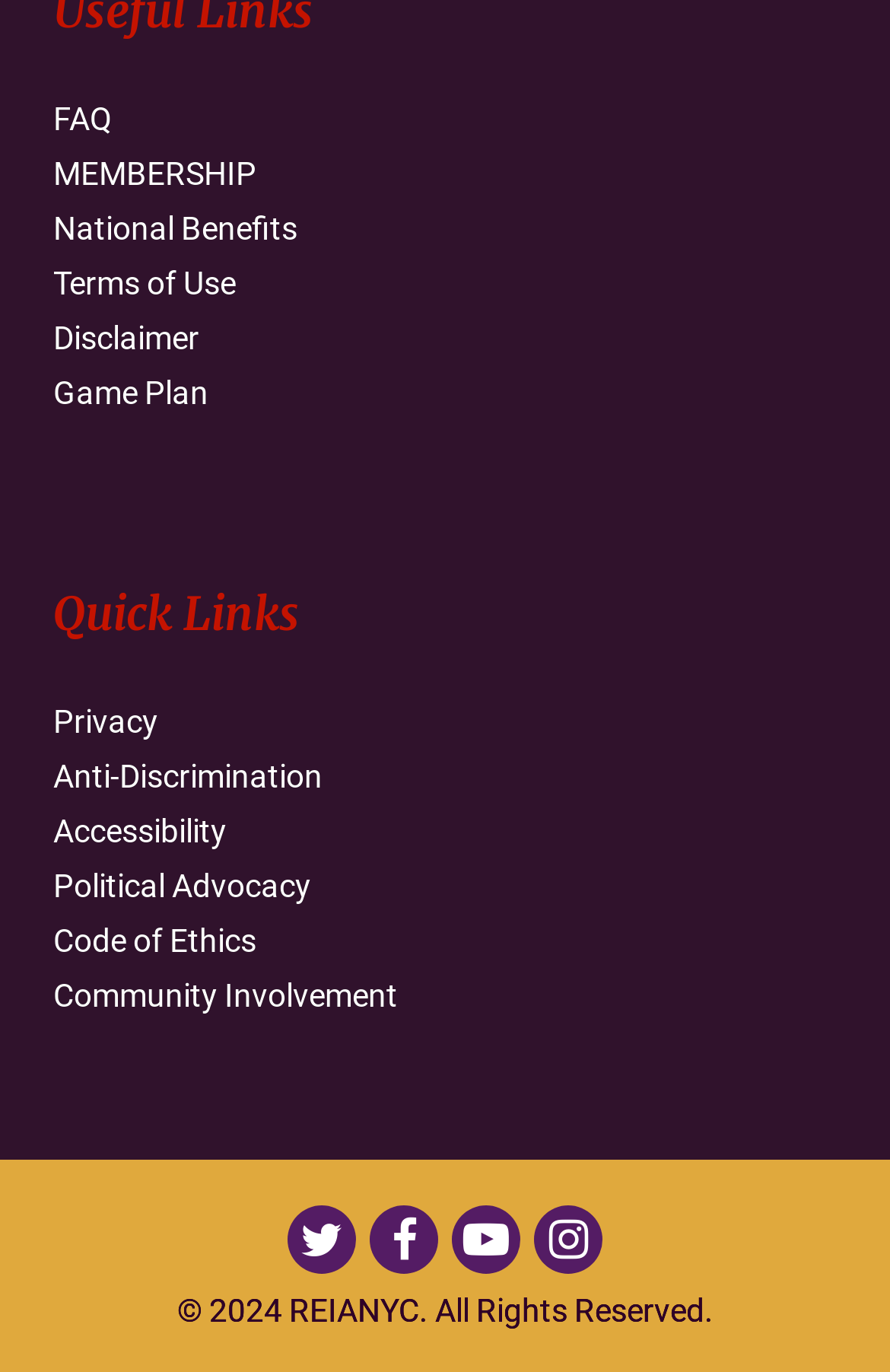Respond to the following query with just one word or a short phrase: 
What is the copyright year of REIANYC?

2024